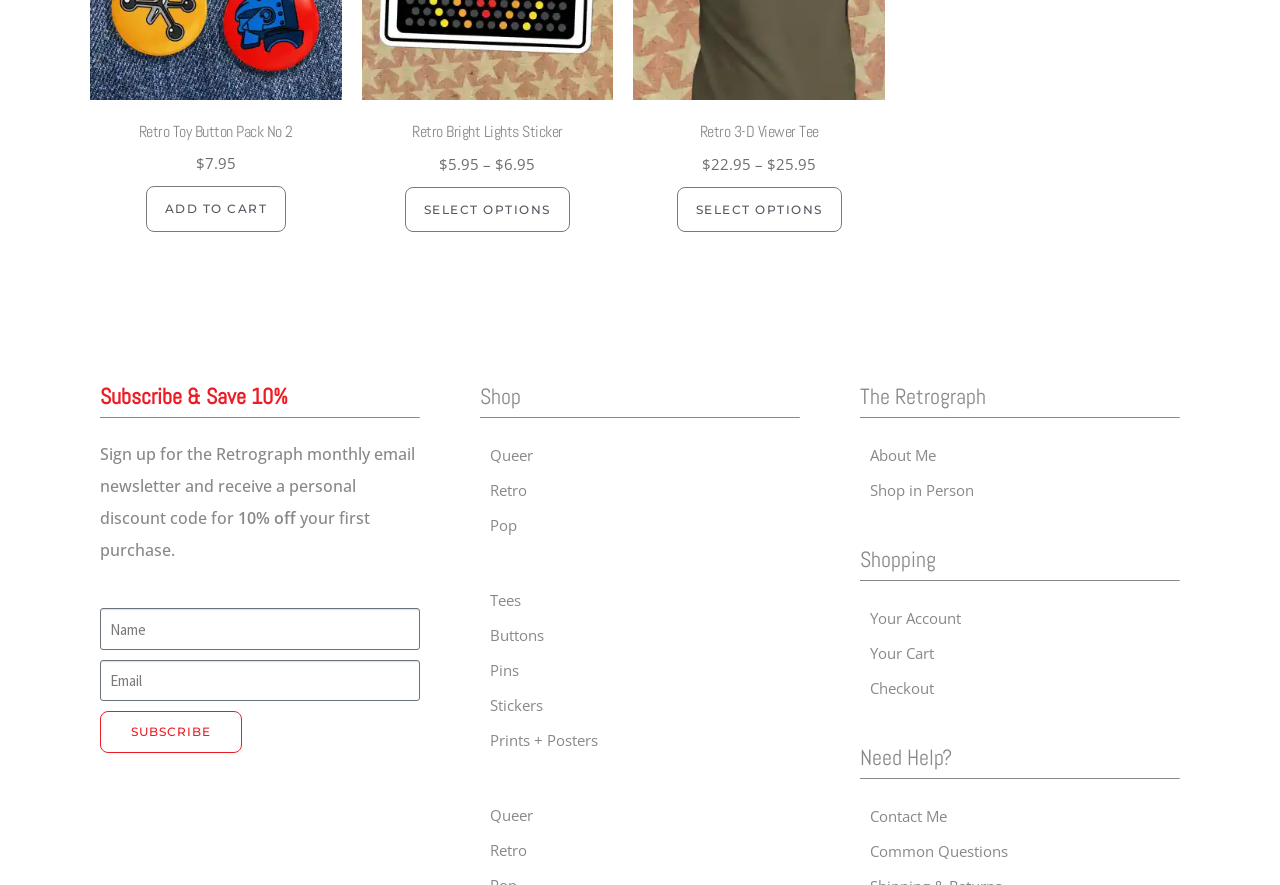Using the information in the image, give a detailed answer to the following question: What is the discount offered for subscribing to the newsletter?

The discount is mentioned in the text 'Sign up for the Retrograph monthly email newsletter and receive a personal discount code for 10% off your first purchase.' which is part of the subscription section.